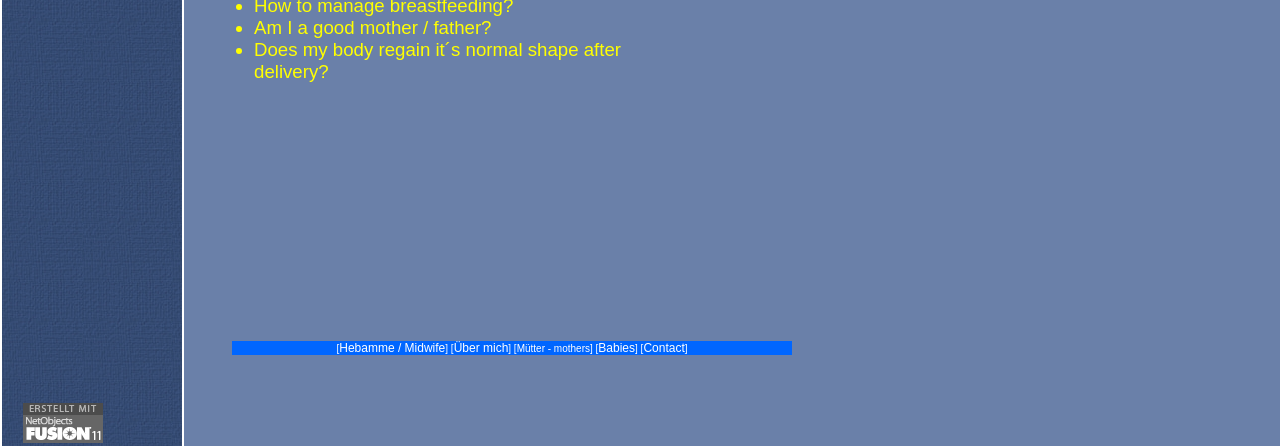Based on the image, please elaborate on the answer to the following question:
What is the first link in the top row?

The top row has three cells, and the second cell contains a link with the text 'Web Design', which is the first link in the top row.